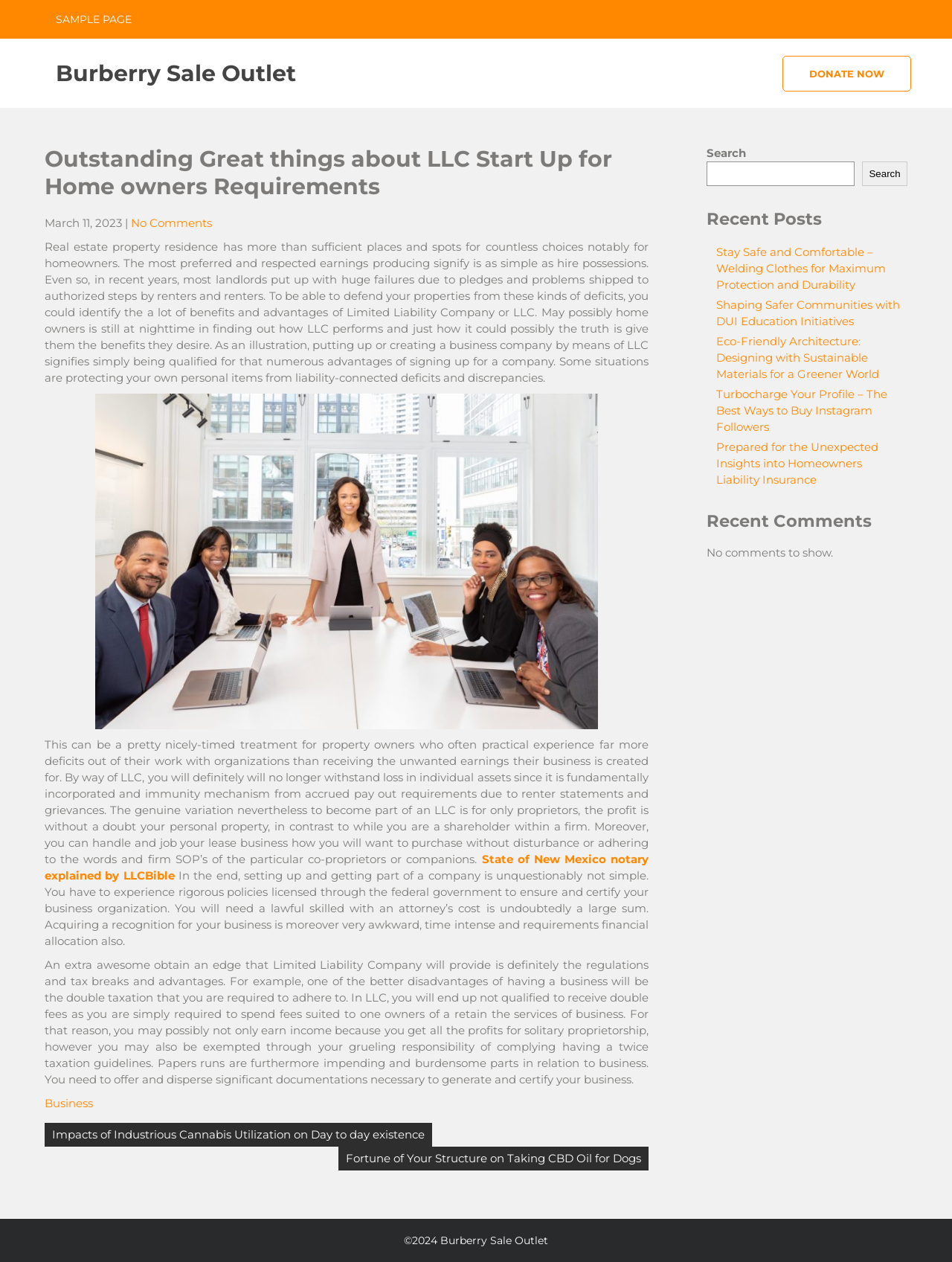Use a single word or phrase to answer the question: 
What is the date of the article?

March 11, 2023